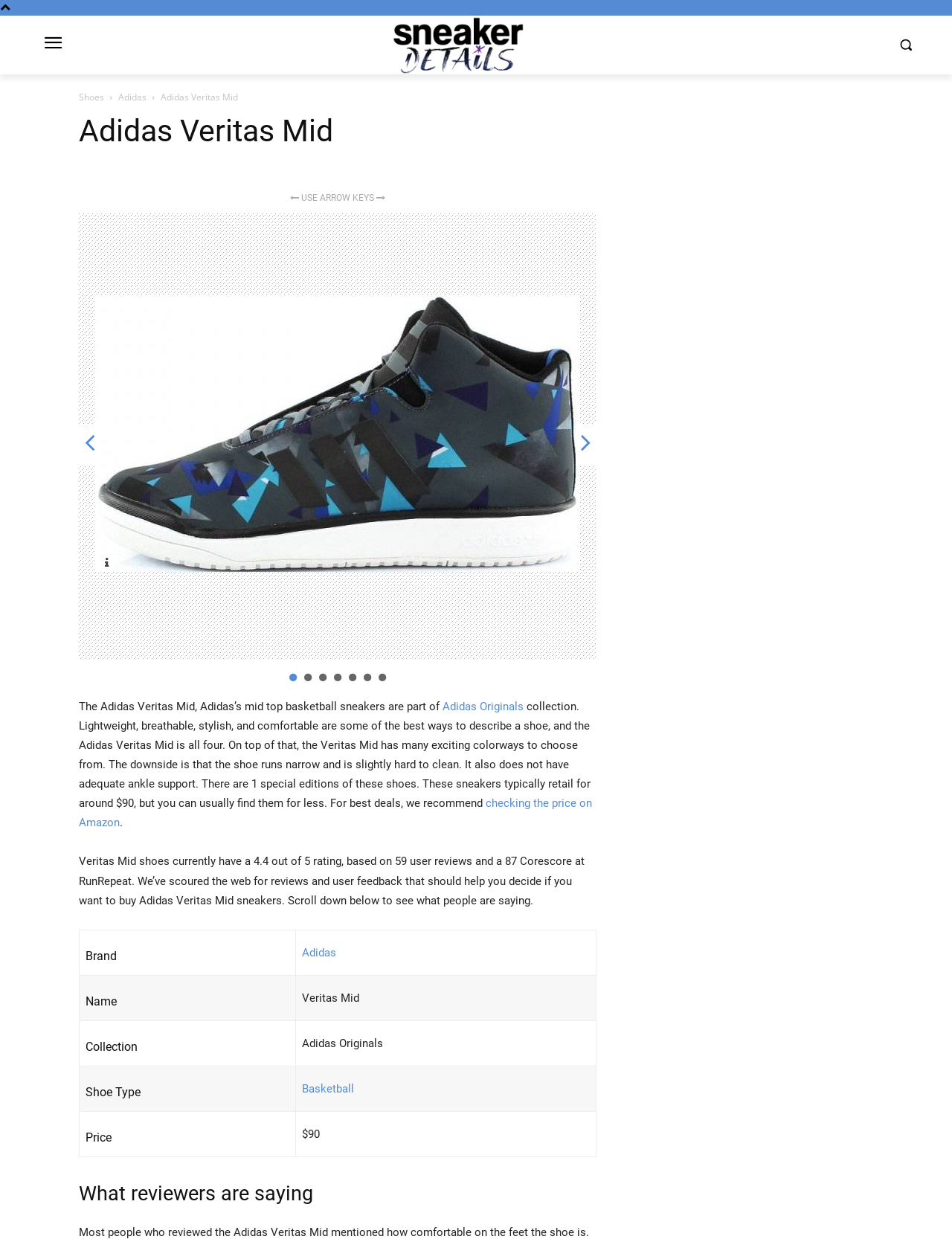Find the bounding box coordinates of the clickable region needed to perform the following instruction: "Click the logo". The coordinates should be provided as four float numbers between 0 and 1, i.e., [left, top, right, bottom].

[0.388, 0.013, 0.574, 0.06]